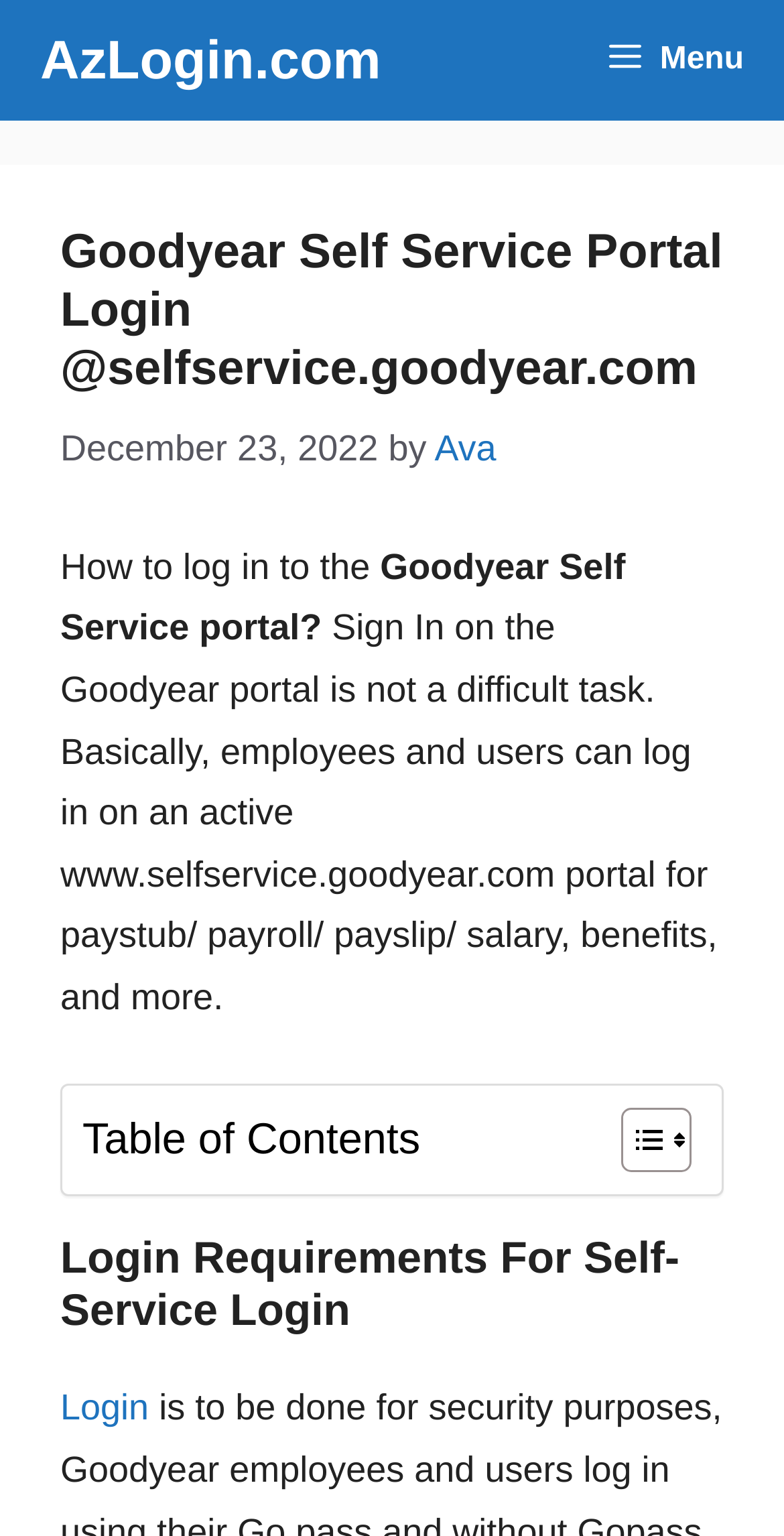What is the title of the first section on the webpage?
Refer to the image and provide a detailed answer to the question.

I found the title of the first section by reading the StaticText elements that say 'How to log in to the' and 'Goodyear Self Service portal?', which together form the title of the section.